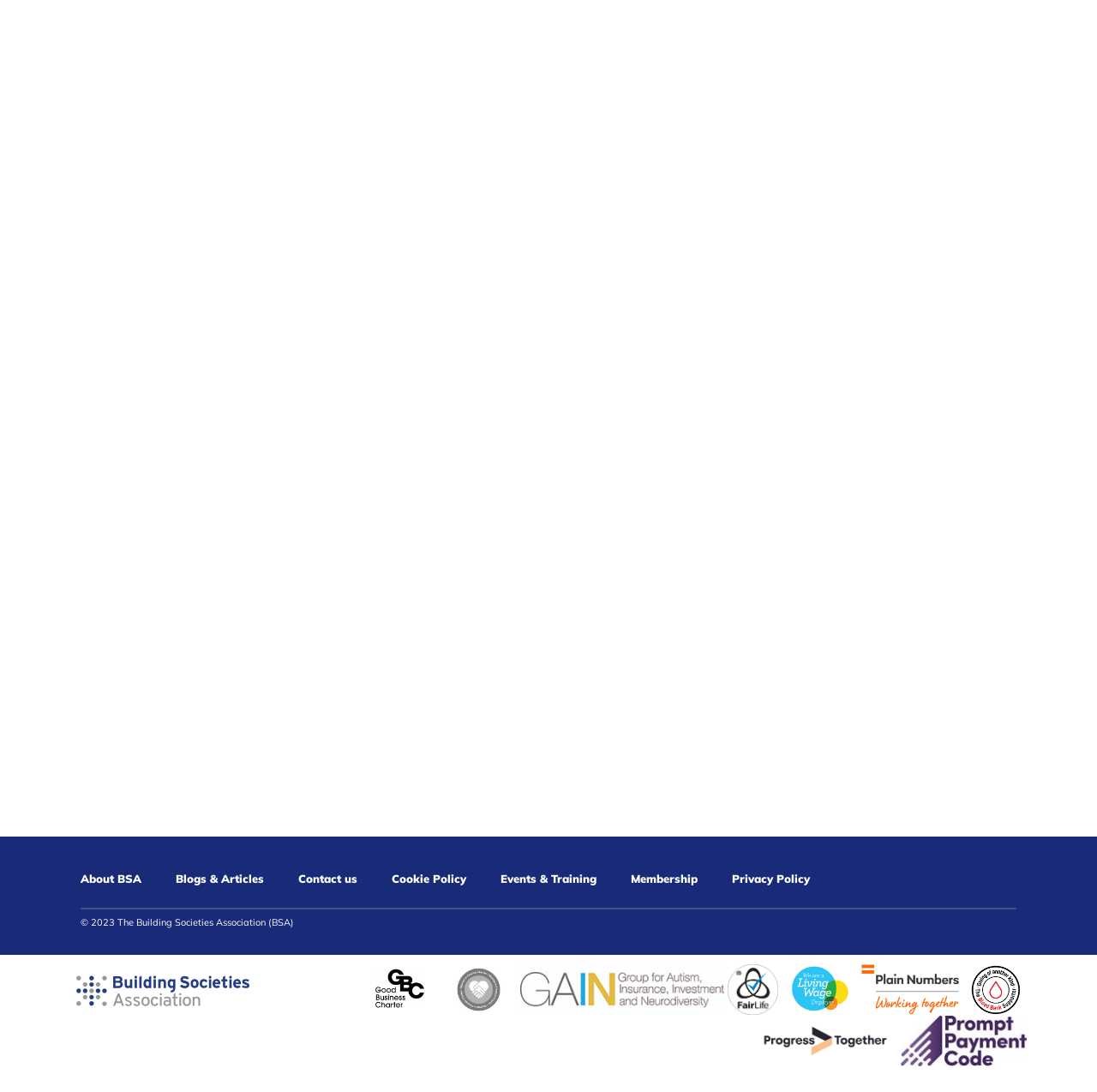Could you highlight the region that needs to be clicked to execute the instruction: "Check the ProgressTogether link"?

[0.687, 0.944, 0.821, 0.959]